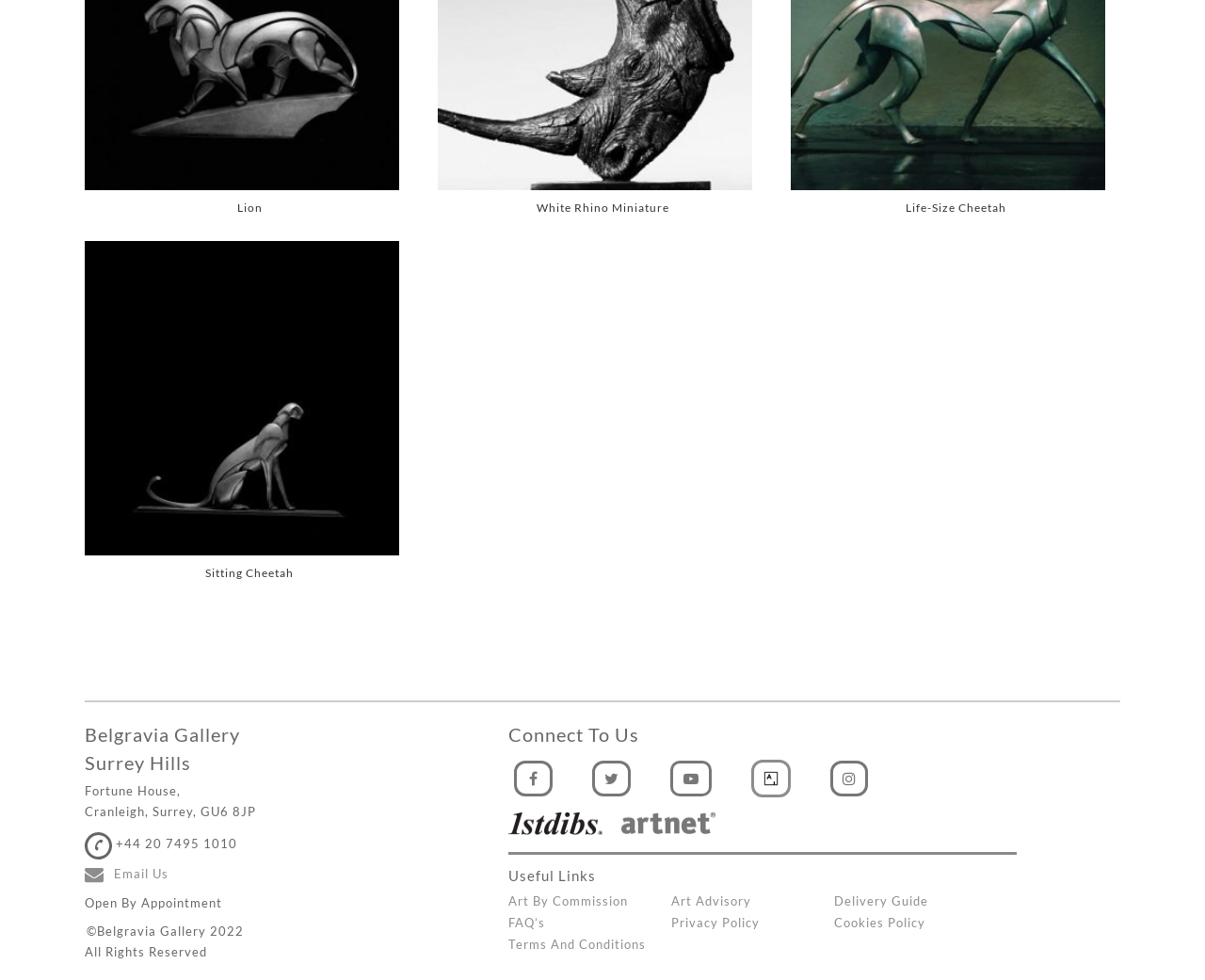Can you determine the bounding box coordinates of the area that needs to be clicked to fulfill the following instruction: "Click on Lion"?

[0.07, 0.194, 0.344, 0.223]